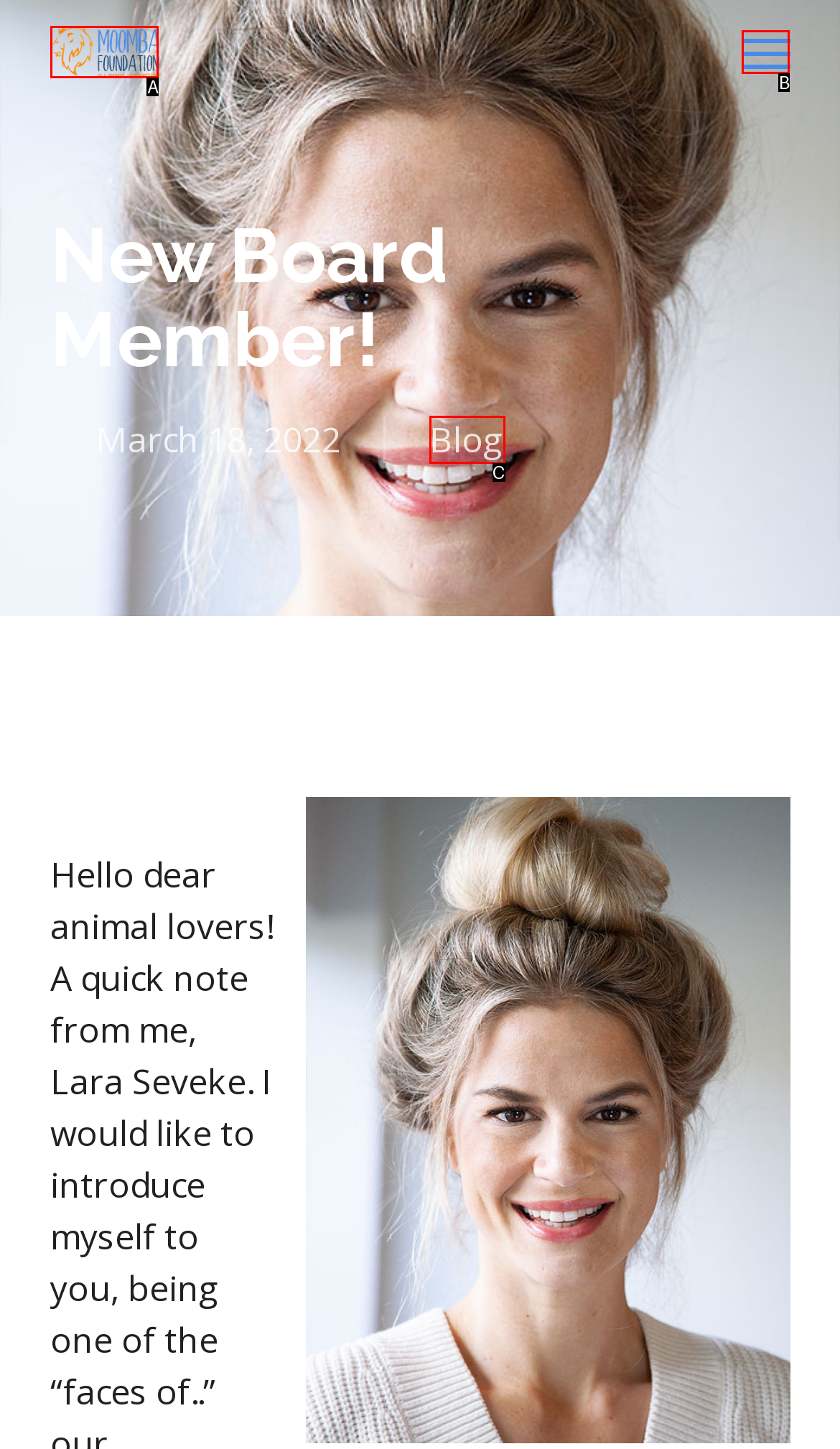Select the letter from the given choices that aligns best with the description: Menu. Reply with the specific letter only.

B